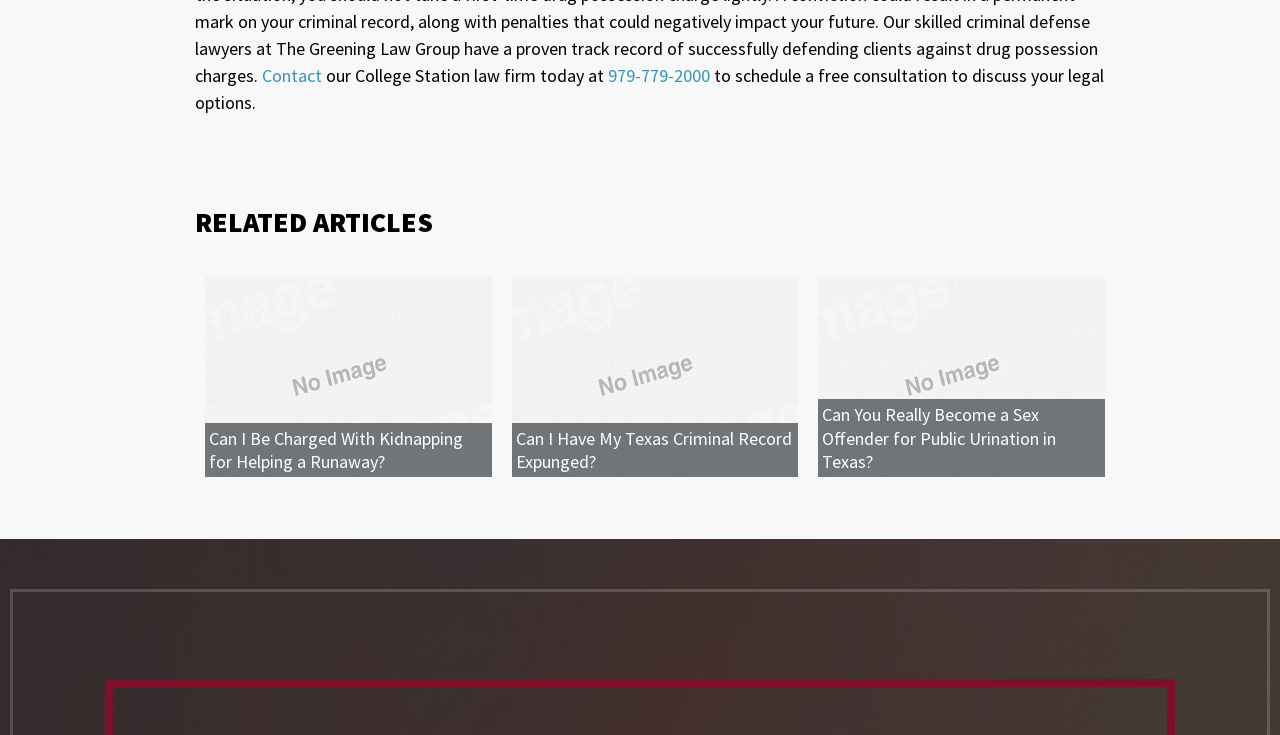Please provide the bounding box coordinates for the element that needs to be clicked to perform the following instruction: "Call 979-779-2000 to schedule a free consultation". The coordinates should be given as four float numbers between 0 and 1, i.e., [left, top, right, bottom].

[0.475, 0.087, 0.555, 0.118]